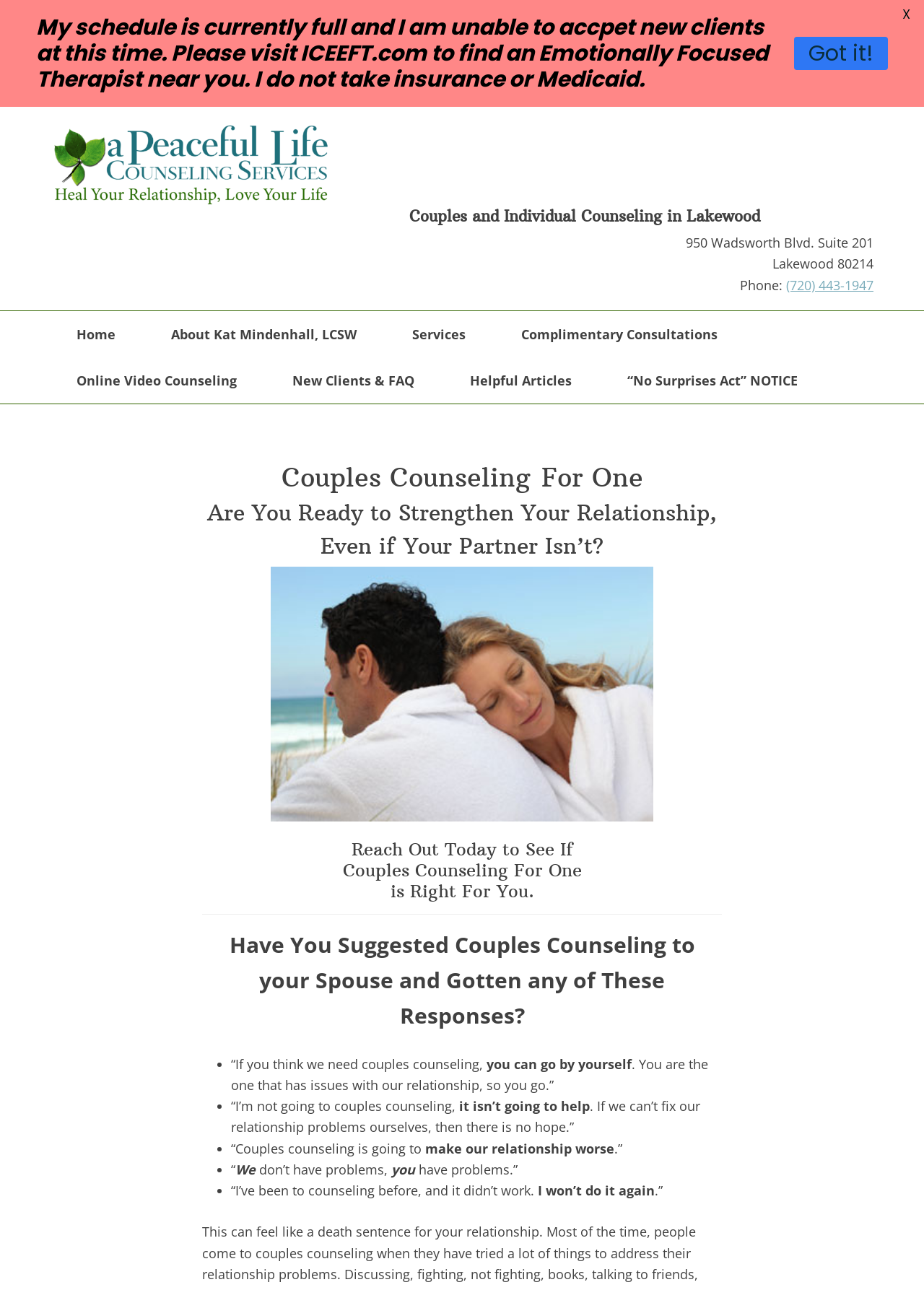Generate the text content of the main headline of the webpage.

Couples Counseling For One